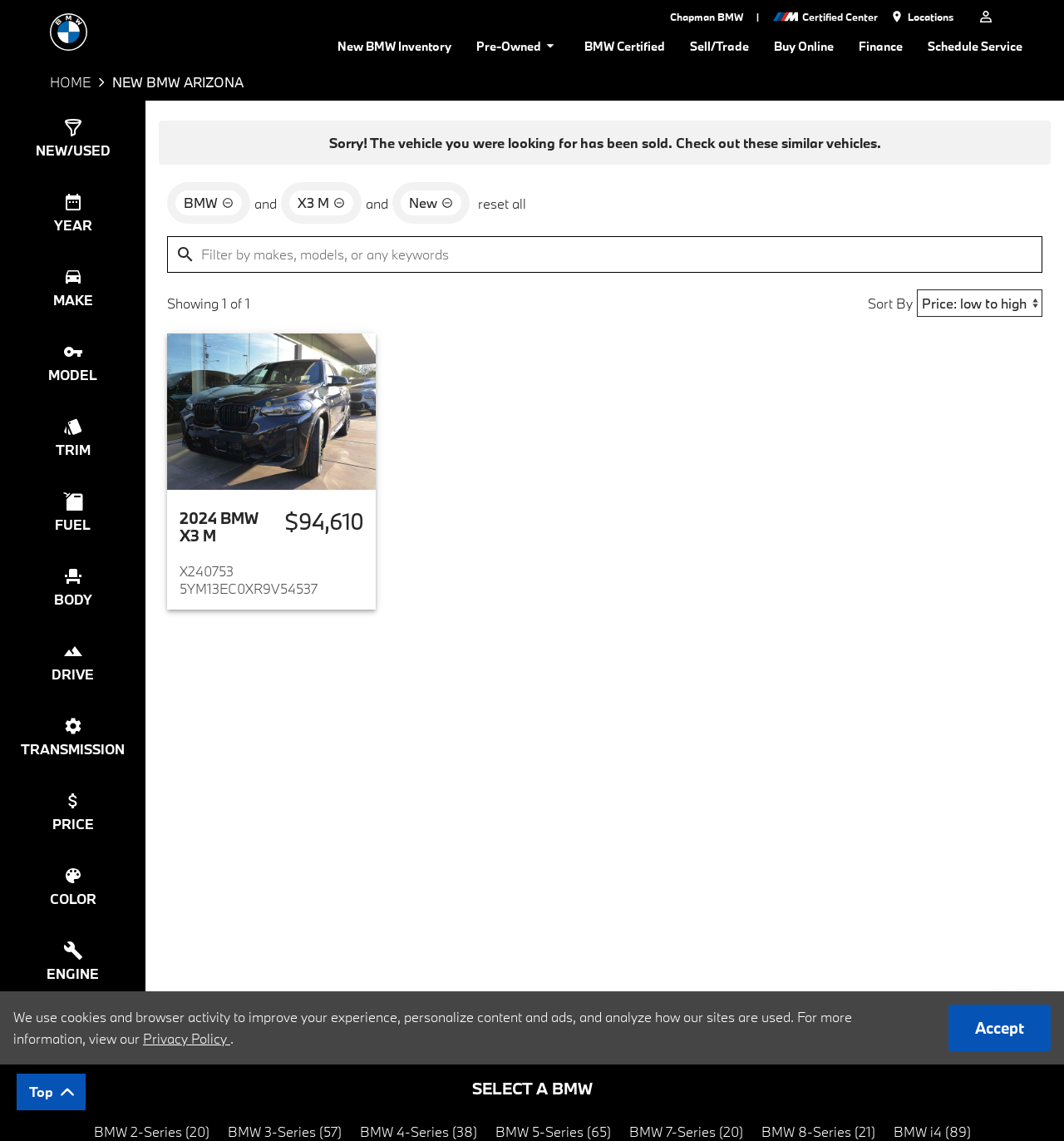Determine the bounding box coordinates (top-left x, top-left y, bottom-right x, bottom-right y) of the UI element described in the following text: Buy Online

[0.727, 0.024, 0.784, 0.056]